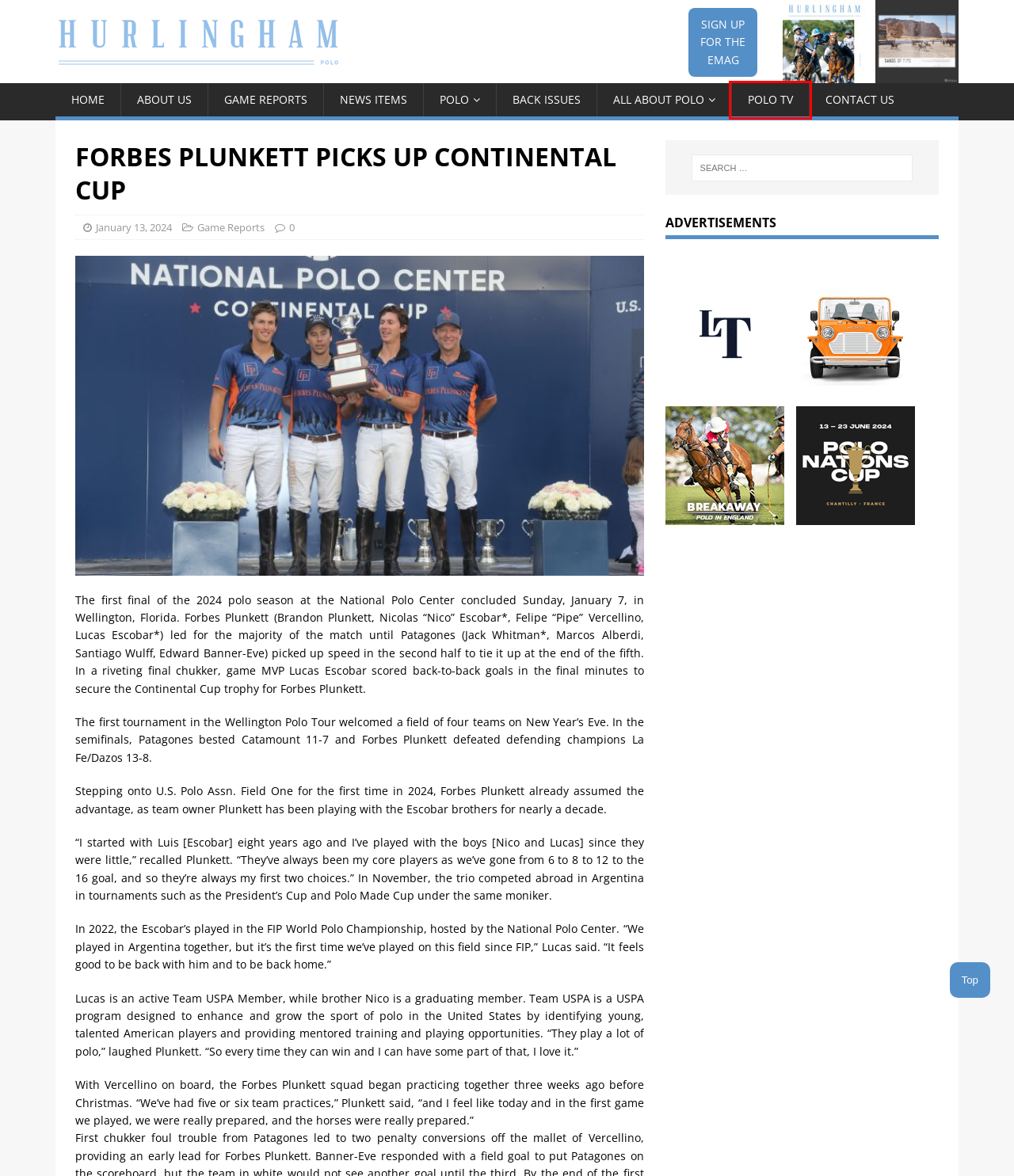You are provided with a screenshot of a webpage where a red rectangle bounding box surrounds an element. Choose the description that best matches the new webpage after clicking the element in the red bounding box. Here are the choices:
A. Back Issues - Hurlingham Polo
B. Home - Hurlingham Polo Club, Polo Team, Polo Game, Polo Magazine
C. About Us - Hurlingham Polo
D. News Items Archives - Hurlingham Polo
E. Contact Us - Hurlingham Polo
F. Game Reports Archives - Hurlingham Polo
G. January 2024 - Hurlingham Polo
H. Polo TV - Hurlingham Polo

H